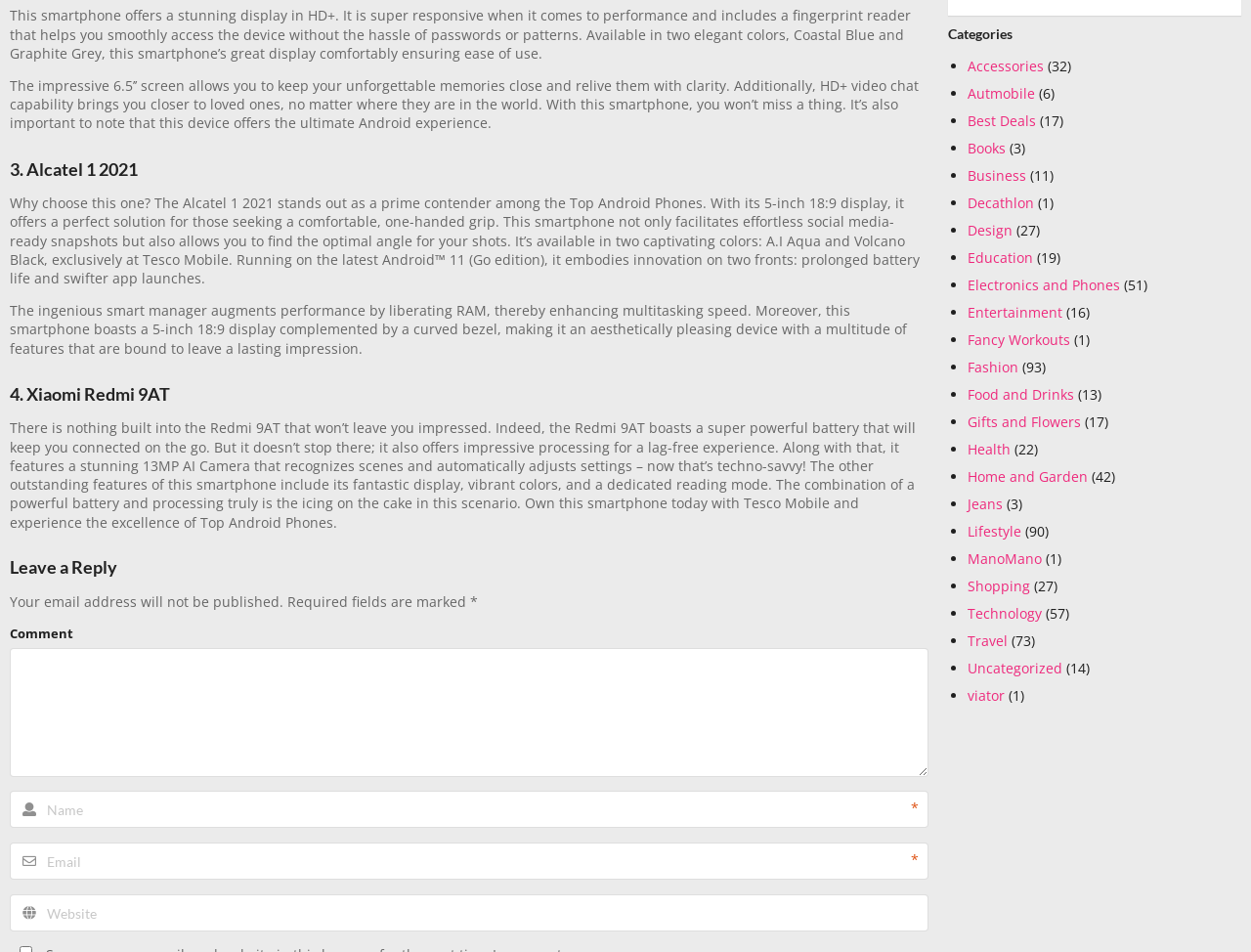Please identify the bounding box coordinates of the clickable area that will allow you to execute the instruction: "Enter your name".

[0.008, 0.831, 0.742, 0.87]